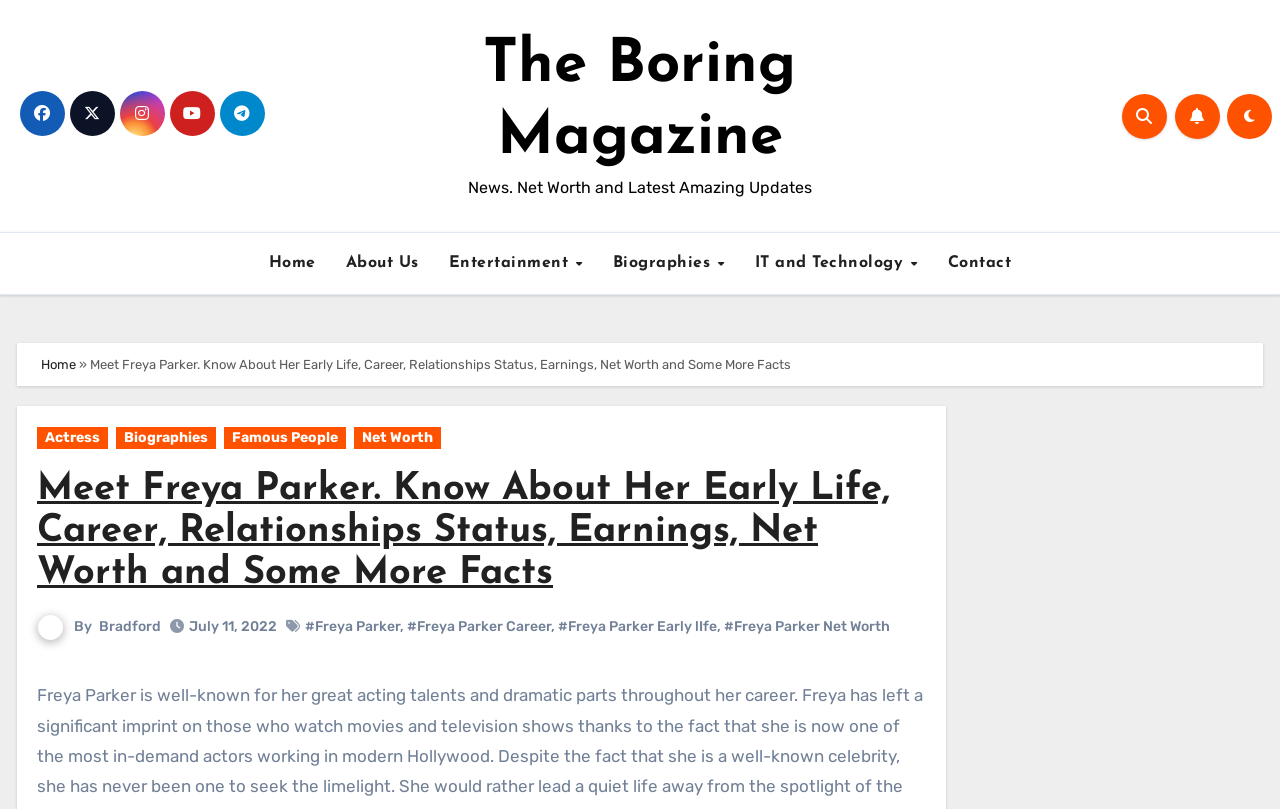Determine the bounding box coordinates of the clickable region to carry out the instruction: "Check the Net Worth of Freya Parker".

[0.566, 0.764, 0.695, 0.785]